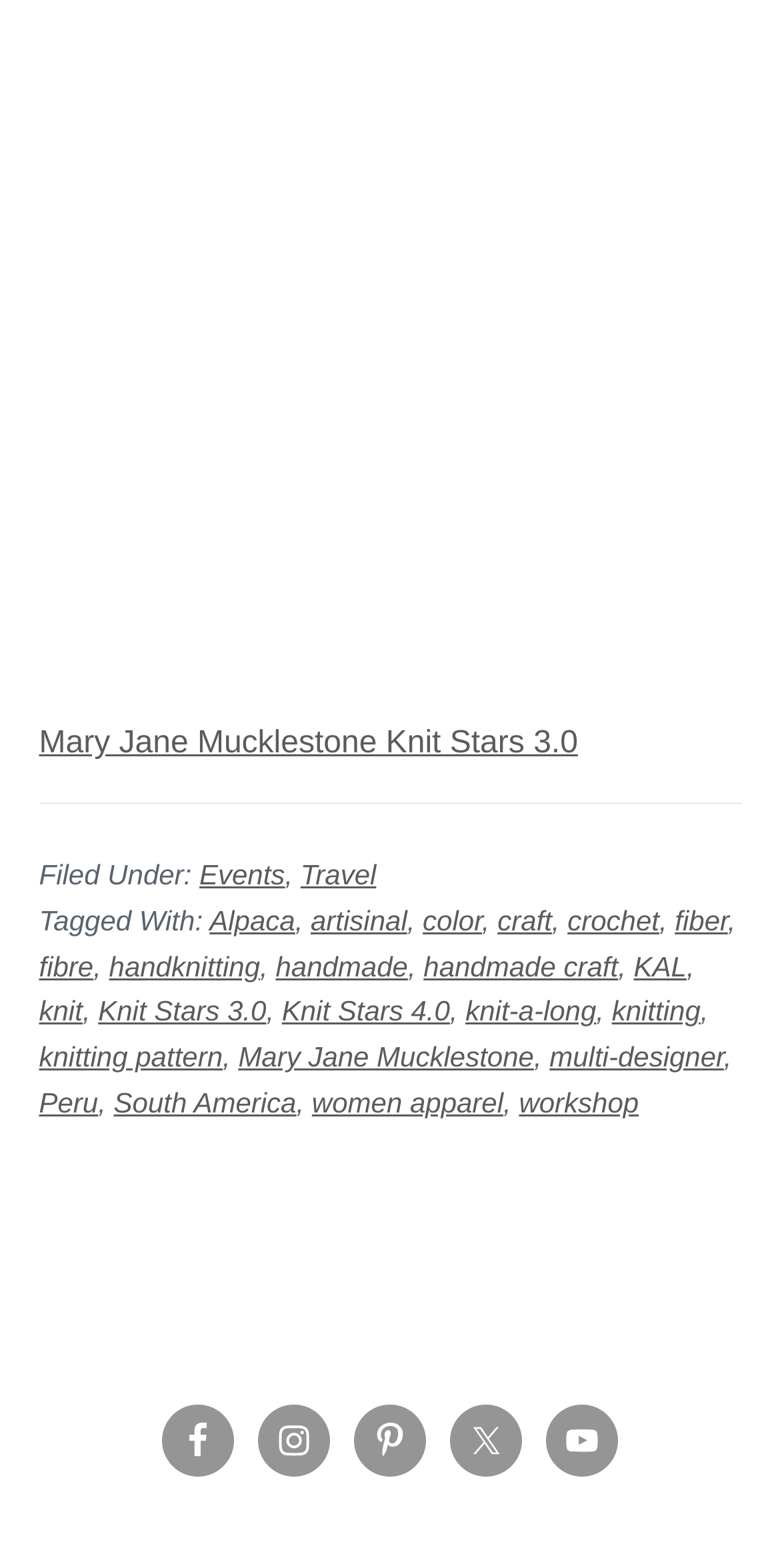Identify the bounding box coordinates of the region I need to click to complete this instruction: "Click on the Facebook link".

[0.208, 0.896, 0.3, 0.942]